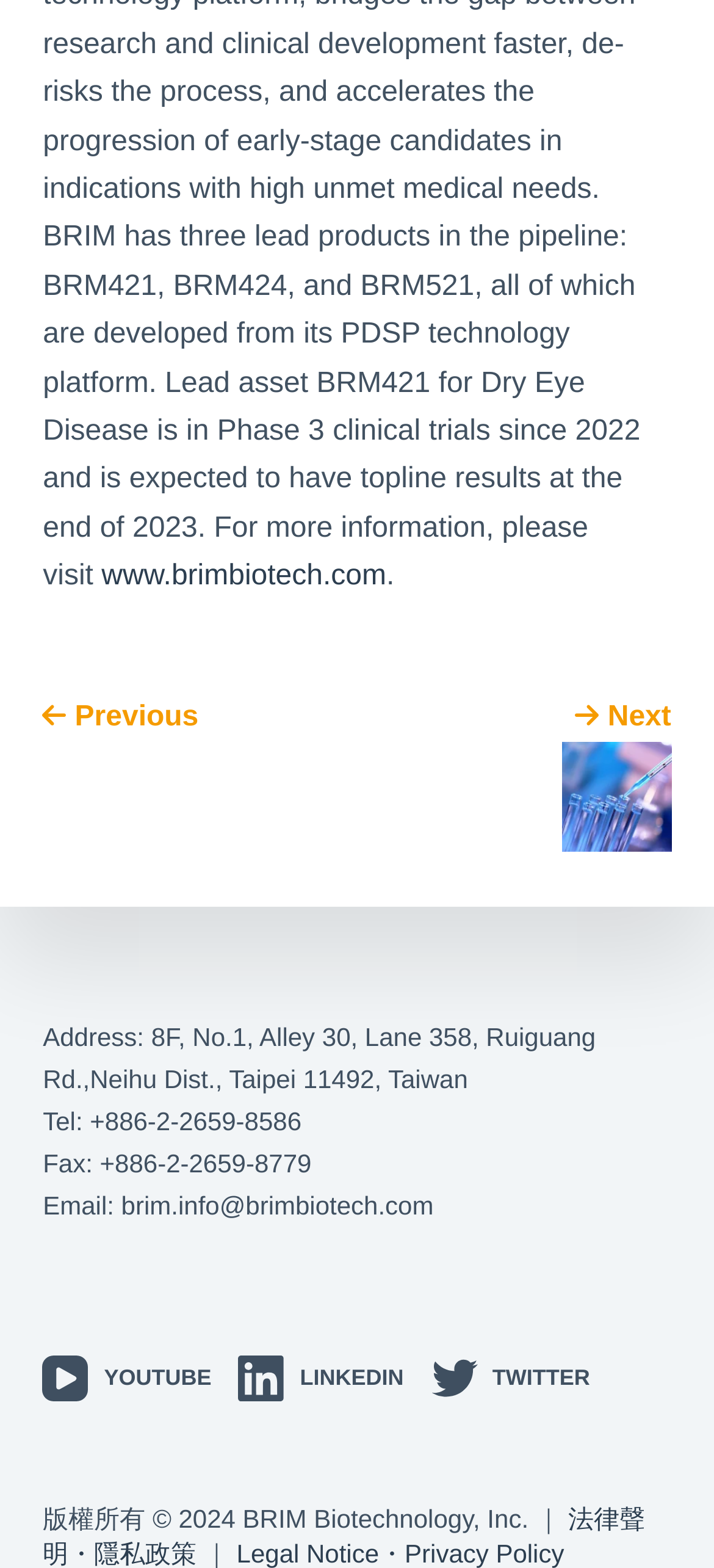How many social media links are there?
Please answer using one word or phrase, based on the screenshot.

3